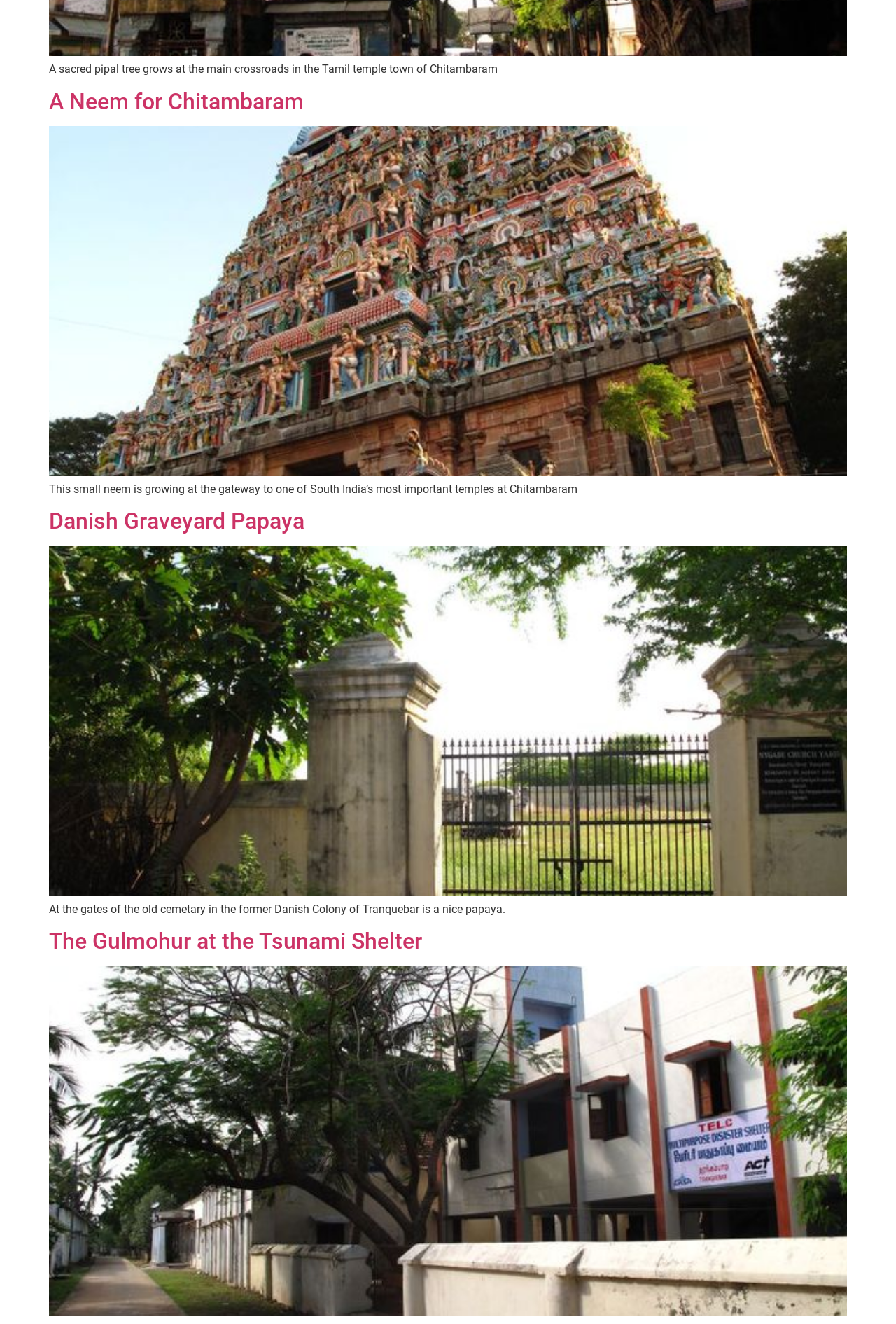Provide a brief response to the question using a single word or phrase: 
How many links are in the second article?

2